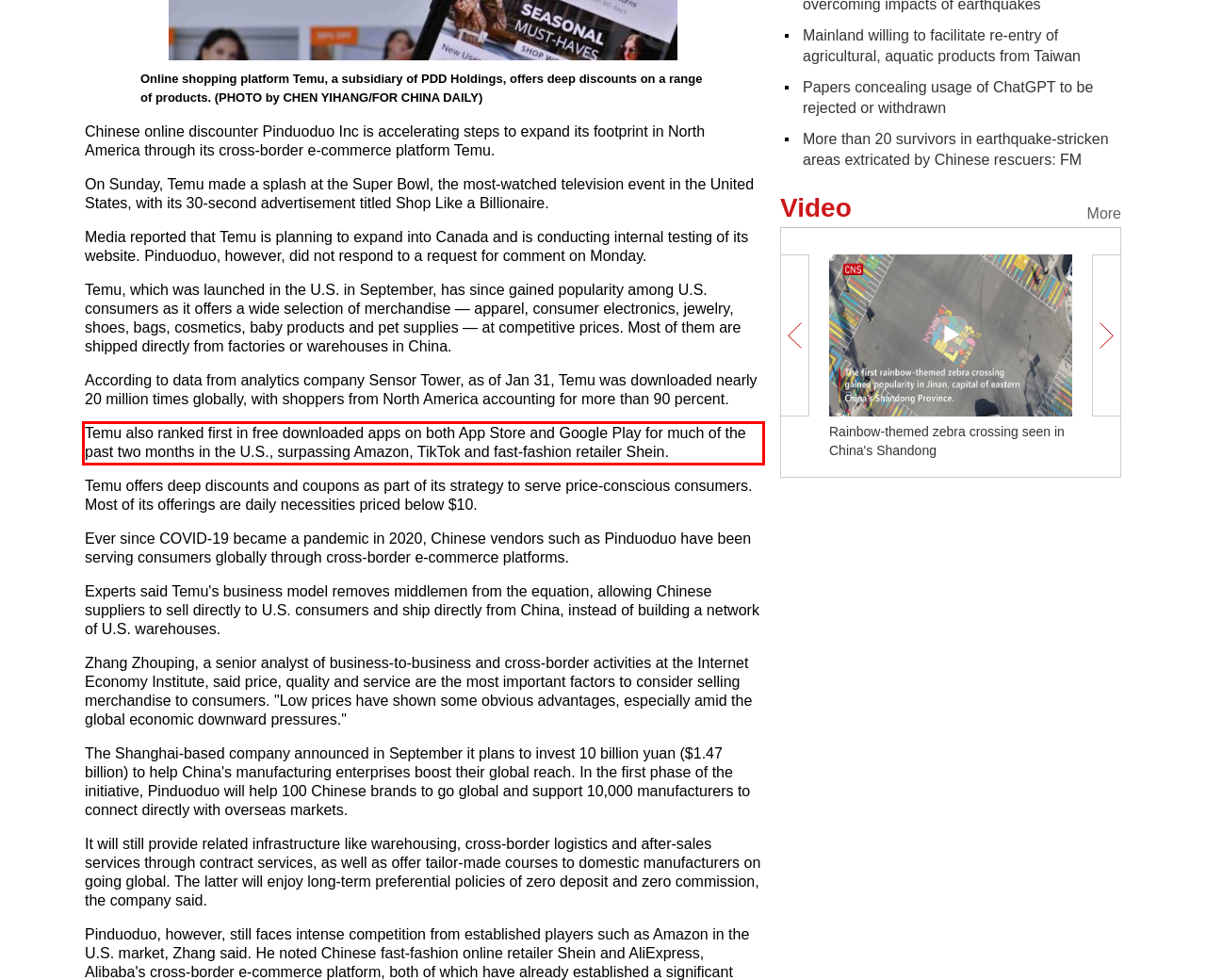The screenshot you have been given contains a UI element surrounded by a red rectangle. Use OCR to read and extract the text inside this red rectangle.

Temu also ranked first in free downloaded apps on both App Store and Google Play for much of the past two months in the U.S., surpassing Amazon, TikTok and fast-fashion retailer Shein.